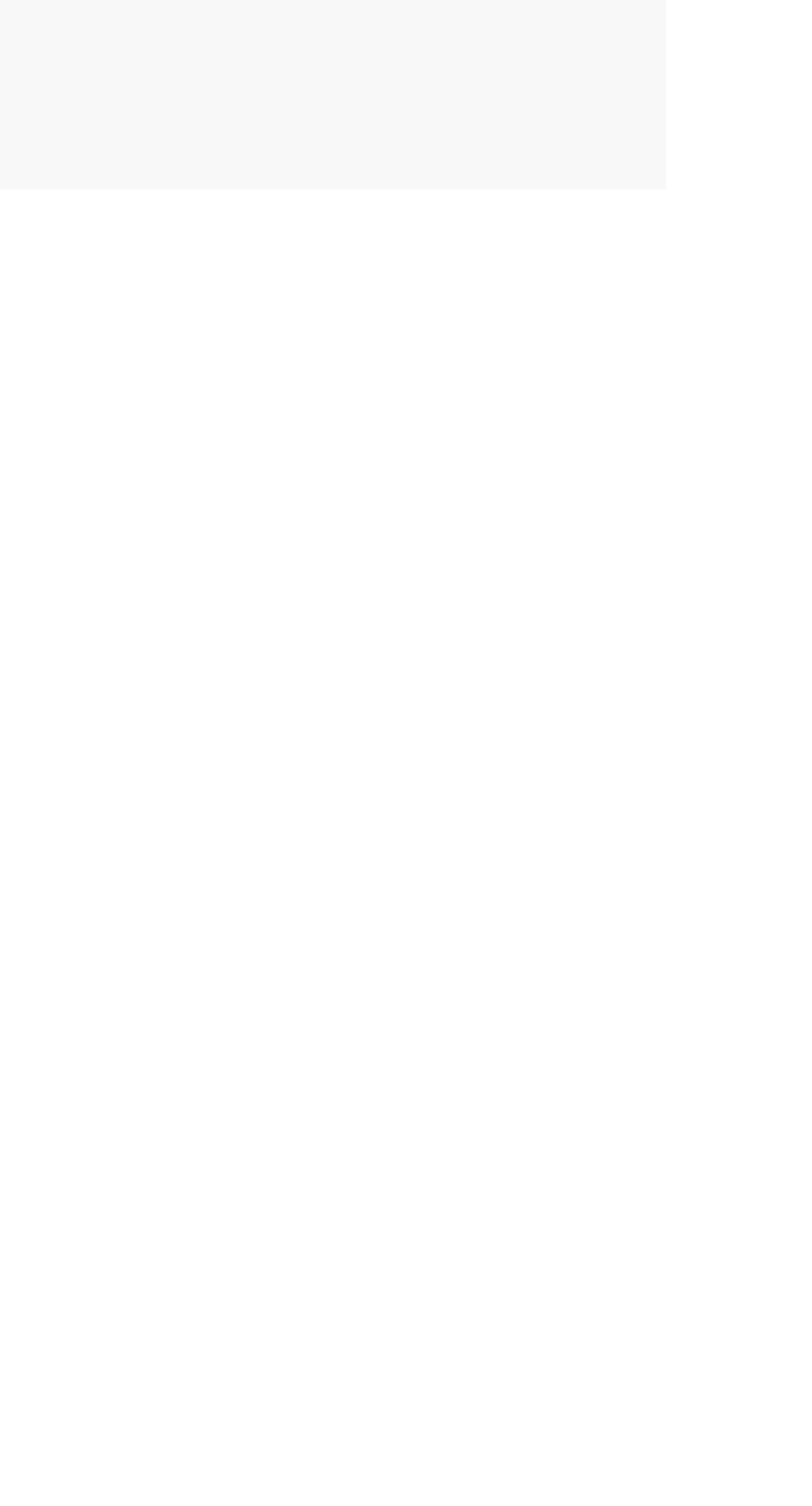Please predict the bounding box coordinates of the element's region where a click is necessary to complete the following instruction: "Request a Demo". The coordinates should be represented by four float numbers between 0 and 1, i.e., [left, top, right, bottom].

[0.242, 0.536, 0.578, 0.569]